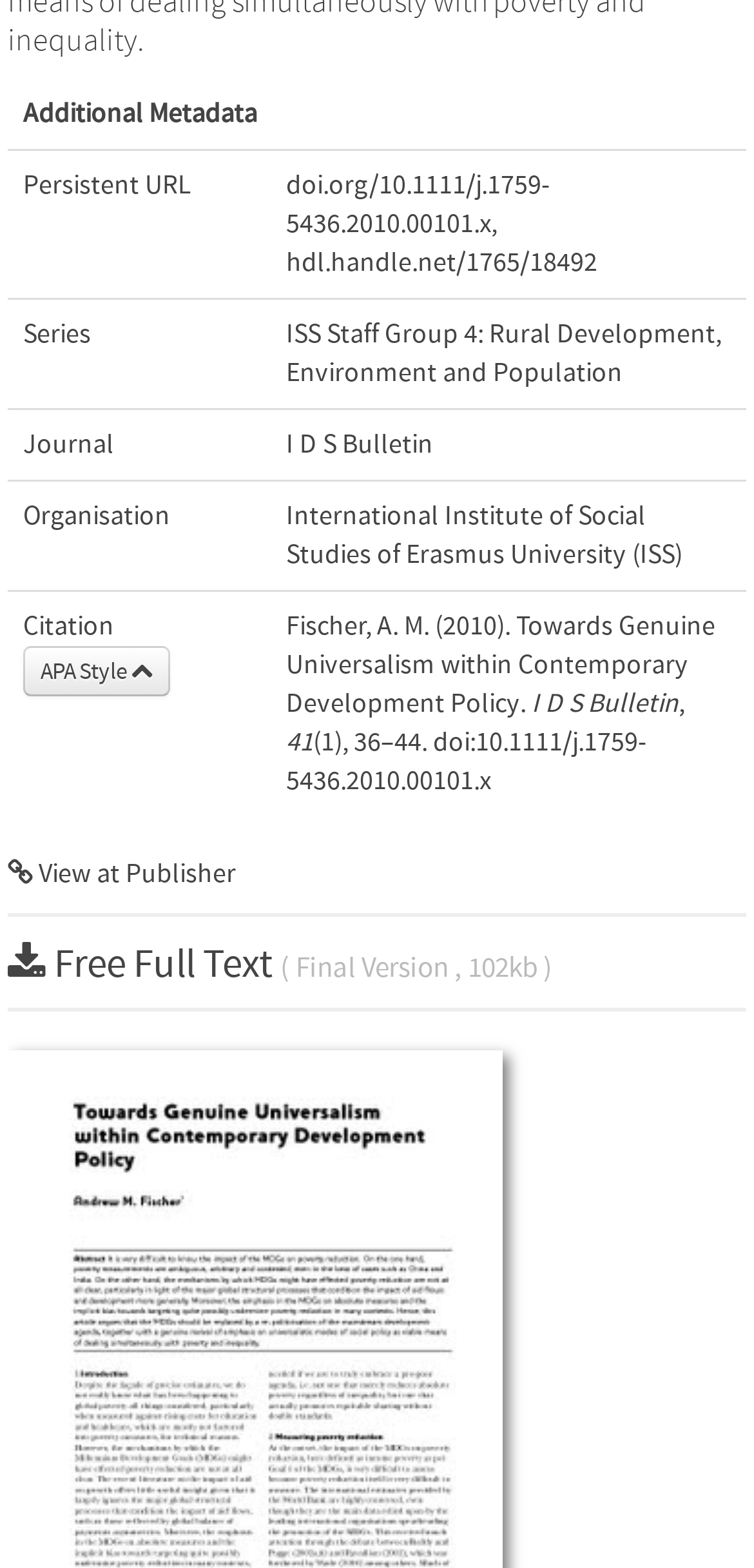Please determine the bounding box coordinates of the element to click in order to execute the following instruction: "Visit the cover page". The coordinates should be four float numbers between 0 and 1, specified as [left, top, right, bottom].

[0.01, 0.881, 0.667, 0.9]